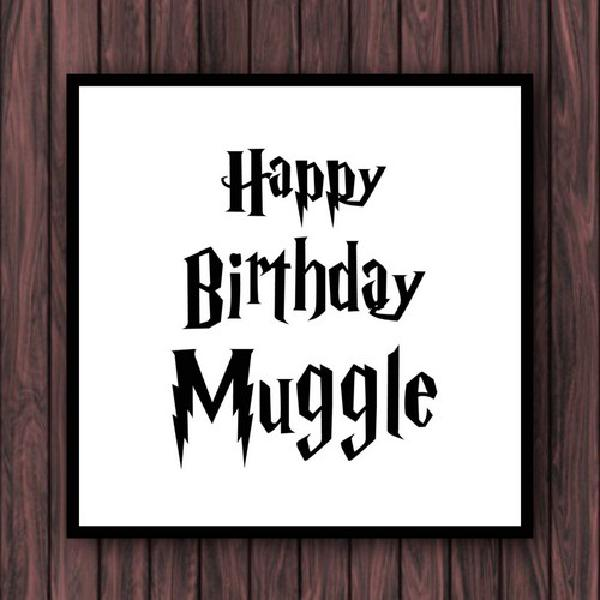What is the texture of the backdrop?
Answer the question with as much detail as possible.

The caption describes the backdrop as having a 'warm wooden-textured' appearance, which adds to the festive and celebratory feel of the birthday greeting.